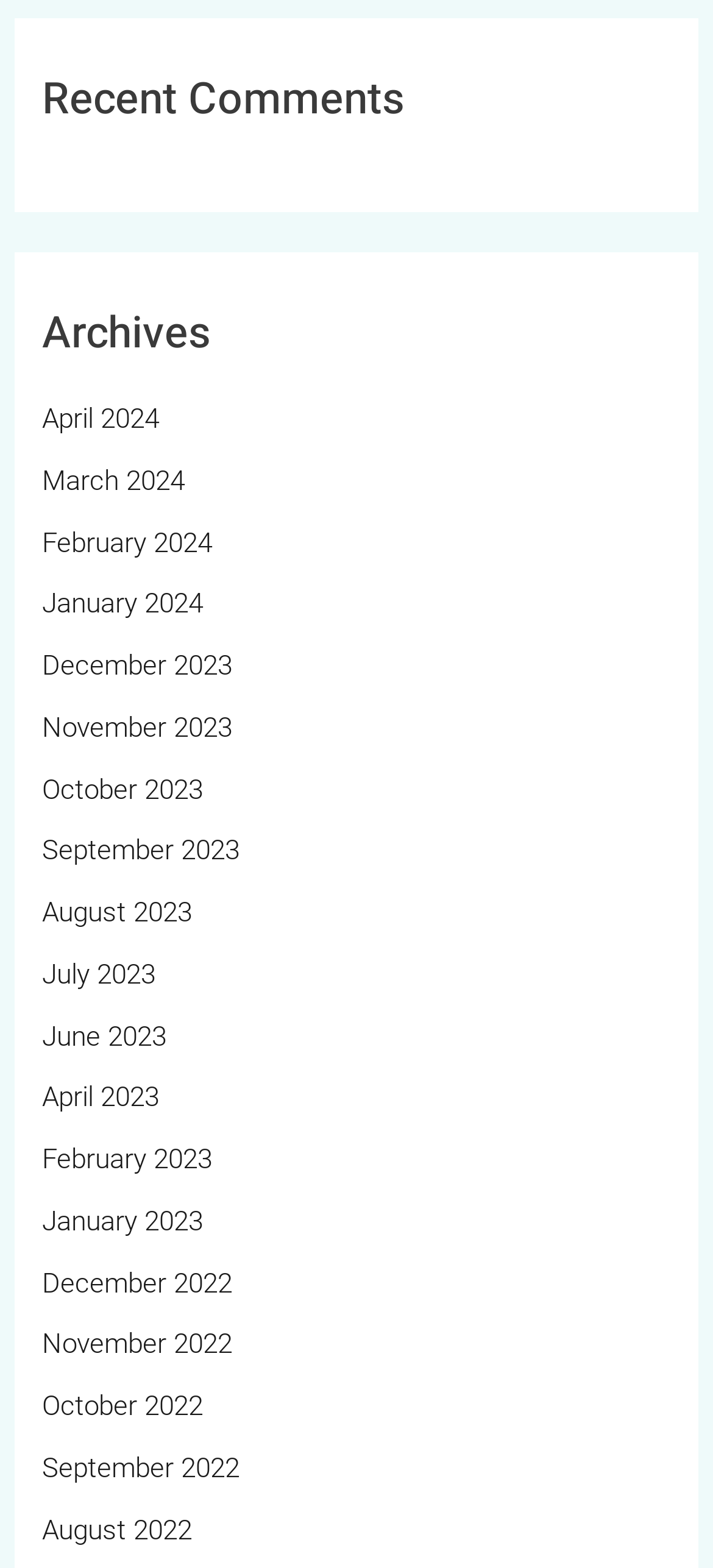Can you show the bounding box coordinates of the region to click on to complete the task described in the instruction: "view recent comments"?

[0.059, 0.046, 0.941, 0.081]